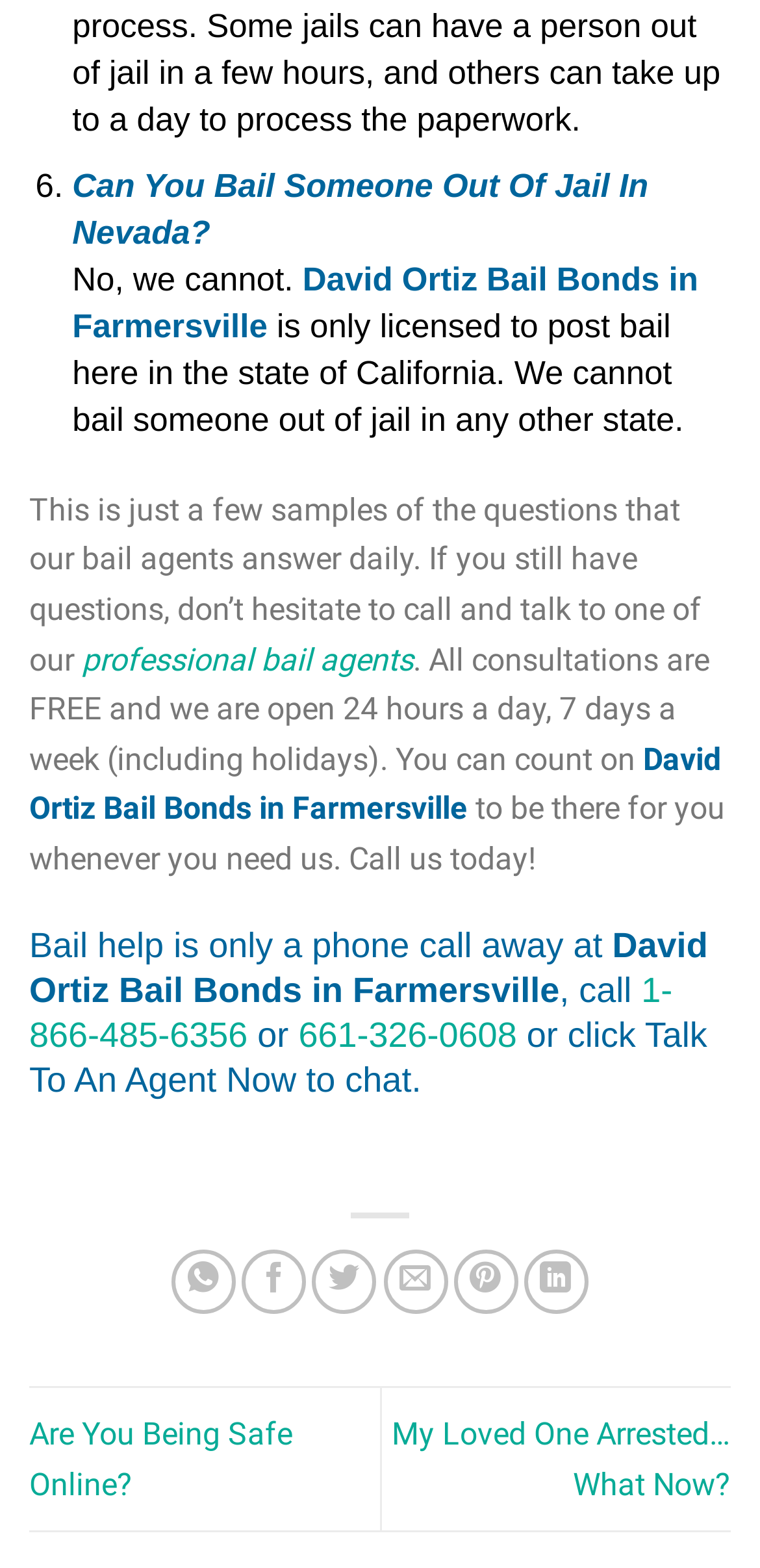Please examine the image and provide a detailed answer to the question: What is the phone number to call for bail help?

The phone numbers are mentioned in the heading 'Bail help is only a phone call away at David Ortiz Bail Bonds in Farmersville, call 1-866-485-6356 or 661-326-0608 or click Talk To An Agent Now to chat'.